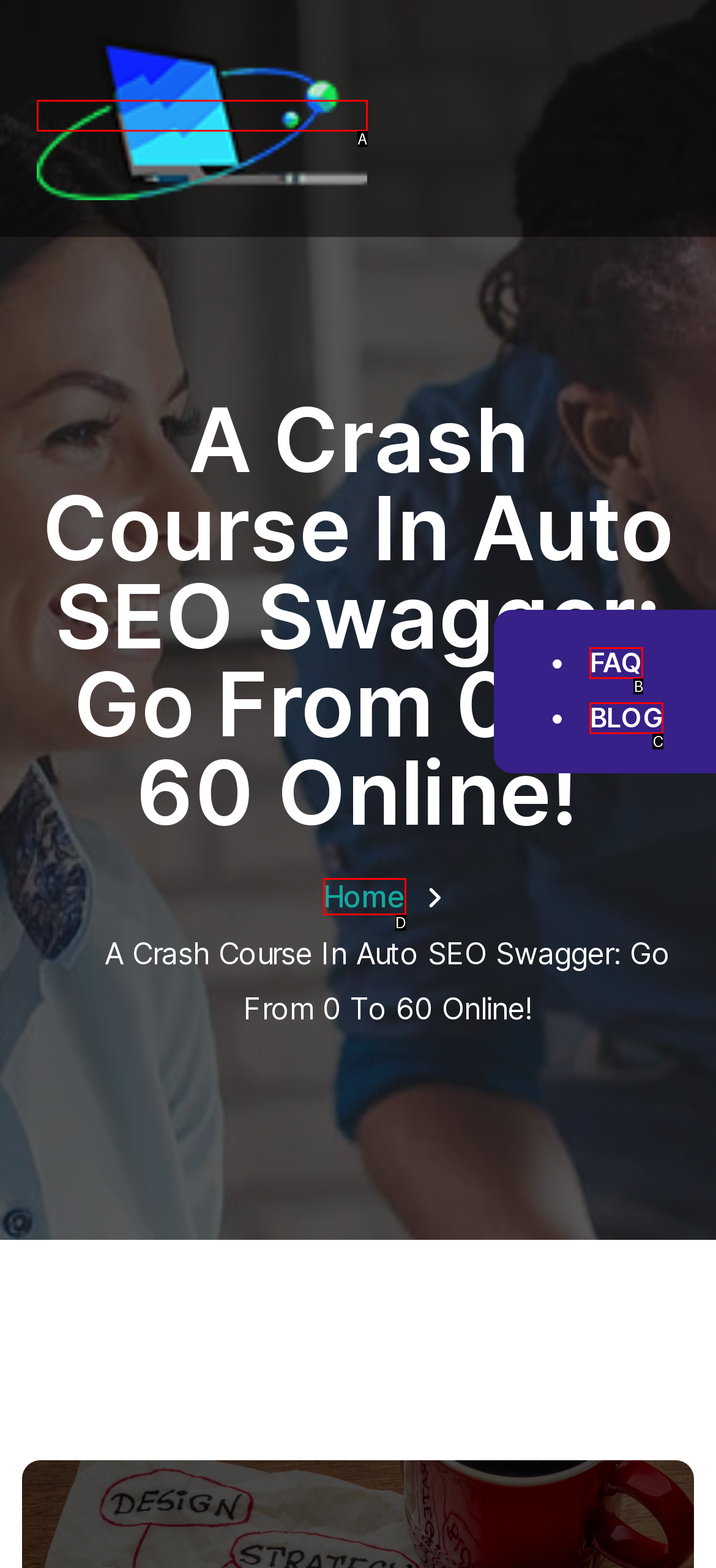Tell me which option best matches this description: Subscribe
Answer with the letter of the matching option directly from the given choices.

None